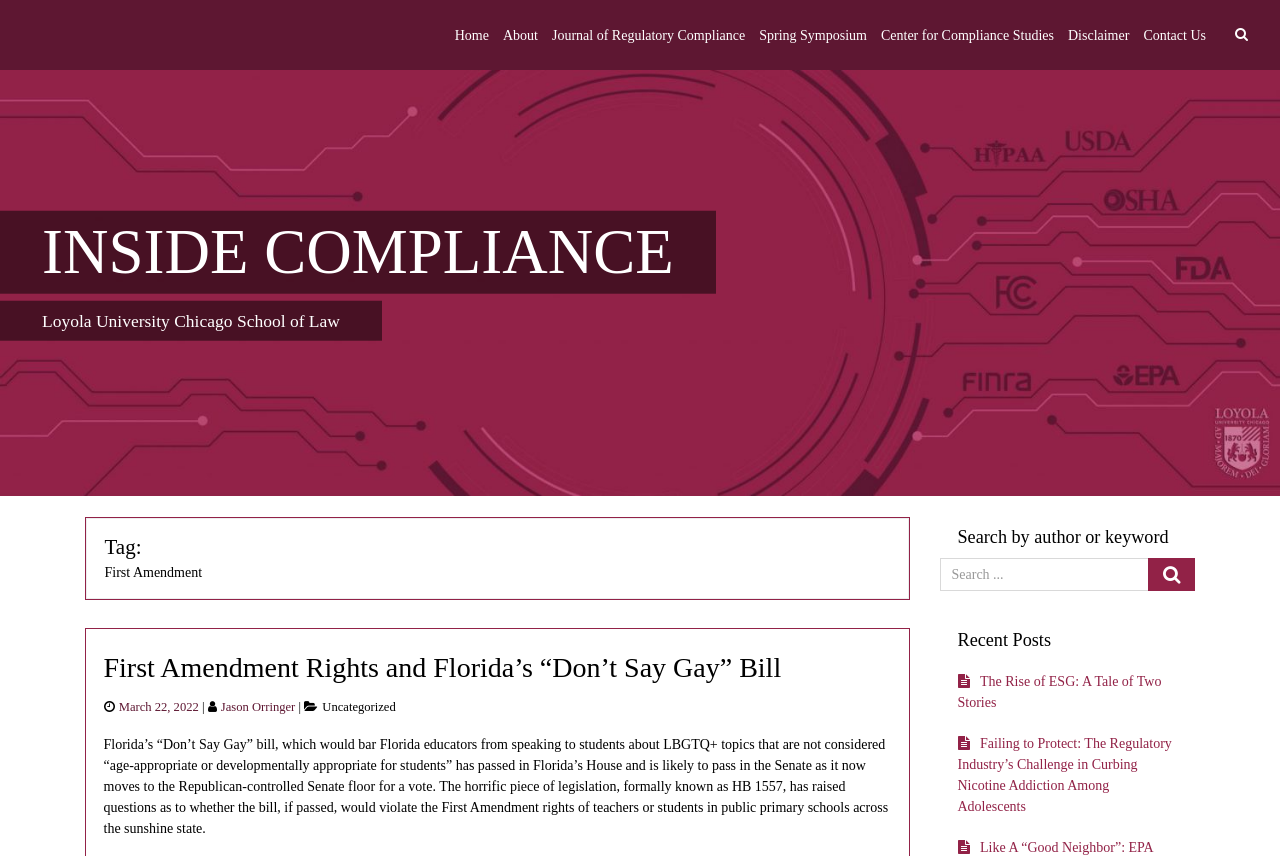Please identify the bounding box coordinates of the element that needs to be clicked to execute the following command: "read about First Amendment Rights and Florida’s “Don’t Say Gay” Bill". Provide the bounding box using four float numbers between 0 and 1, formatted as [left, top, right, bottom].

[0.081, 0.762, 0.61, 0.798]